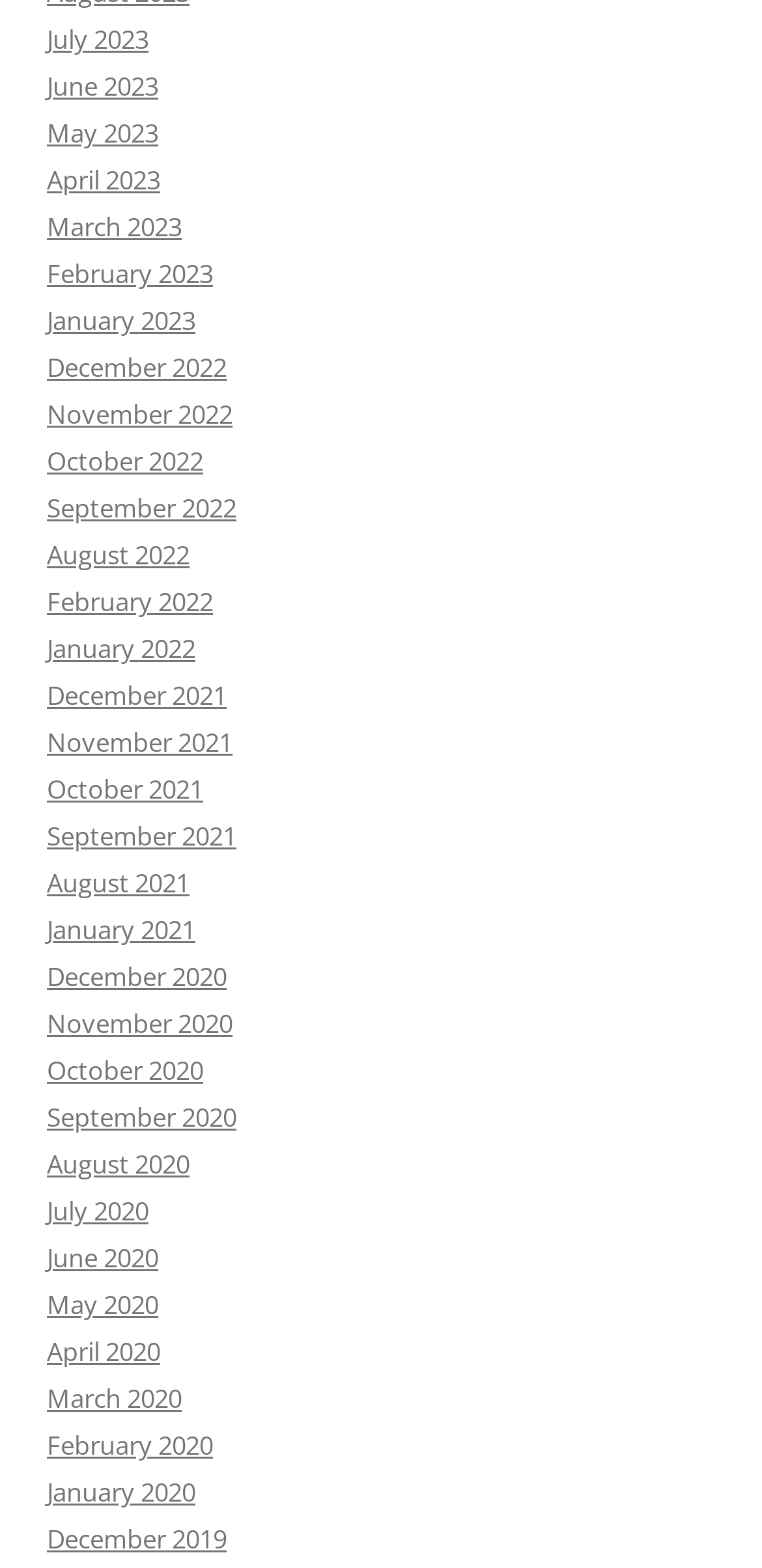Determine the bounding box coordinates of the clickable region to carry out the instruction: "View July 2023".

[0.062, 0.014, 0.195, 0.037]